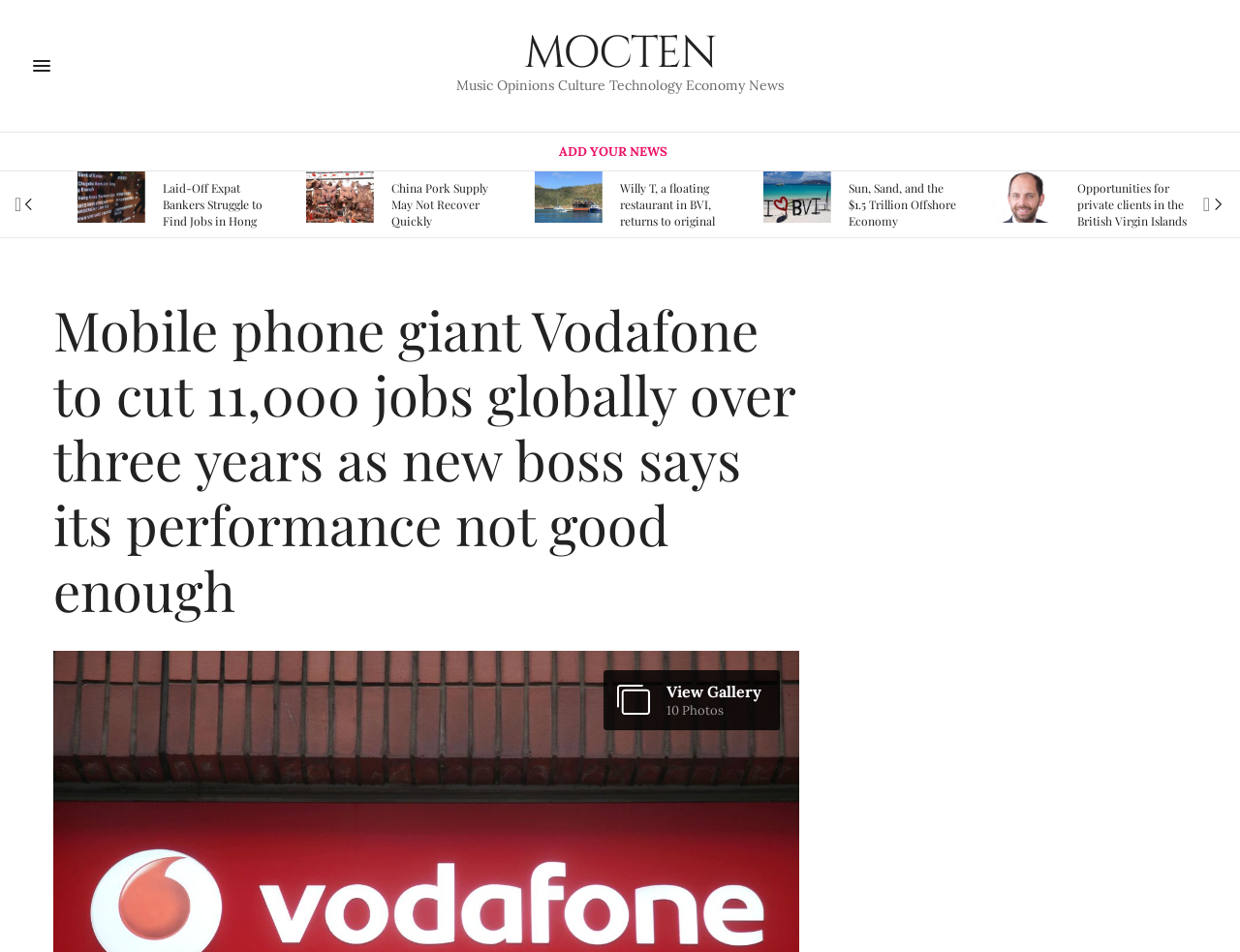Please pinpoint the bounding box coordinates for the region I should click to adhere to this instruction: "Click on the 'View Gallery 10 Photos' link".

[0.487, 0.704, 0.629, 0.767]